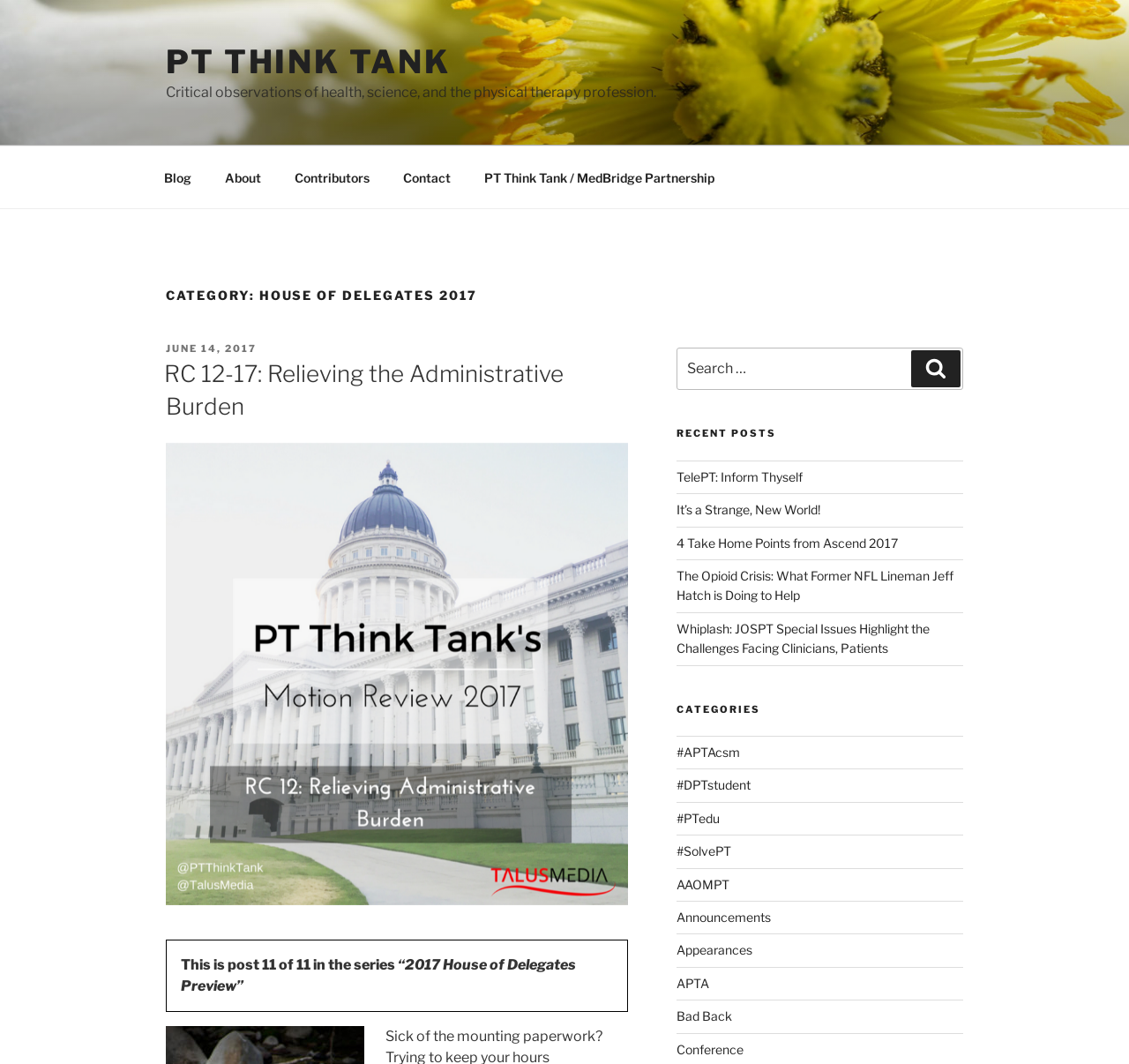Locate the bounding box coordinates of the clickable area to execute the instruction: "Toggle the sidebar and navigation". Provide the coordinates as four float numbers between 0 and 1, represented as [left, top, right, bottom].

None